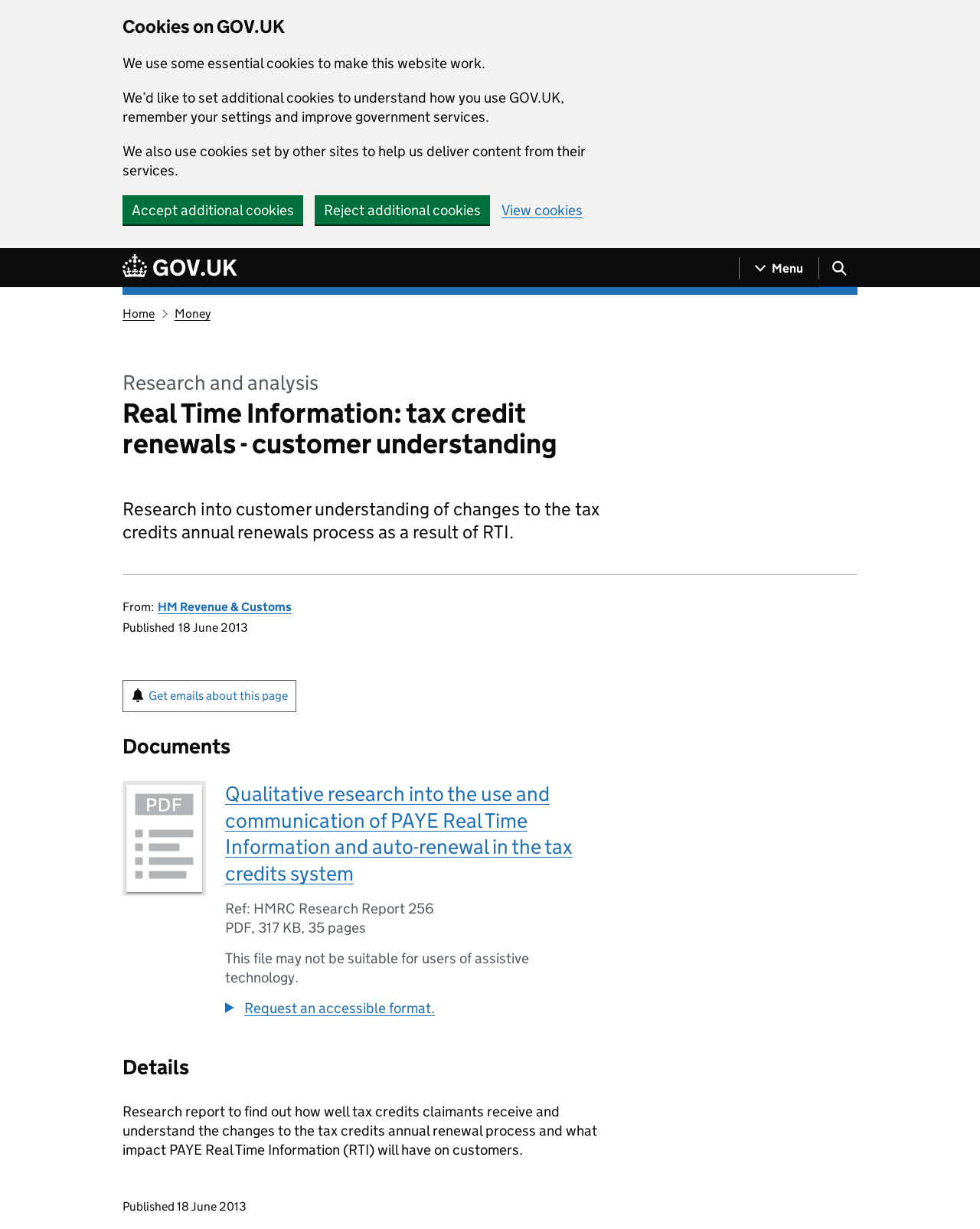Find and indicate the bounding box coordinates of the region you should select to follow the given instruction: "Get emails about this page".

[0.125, 0.553, 0.302, 0.579]